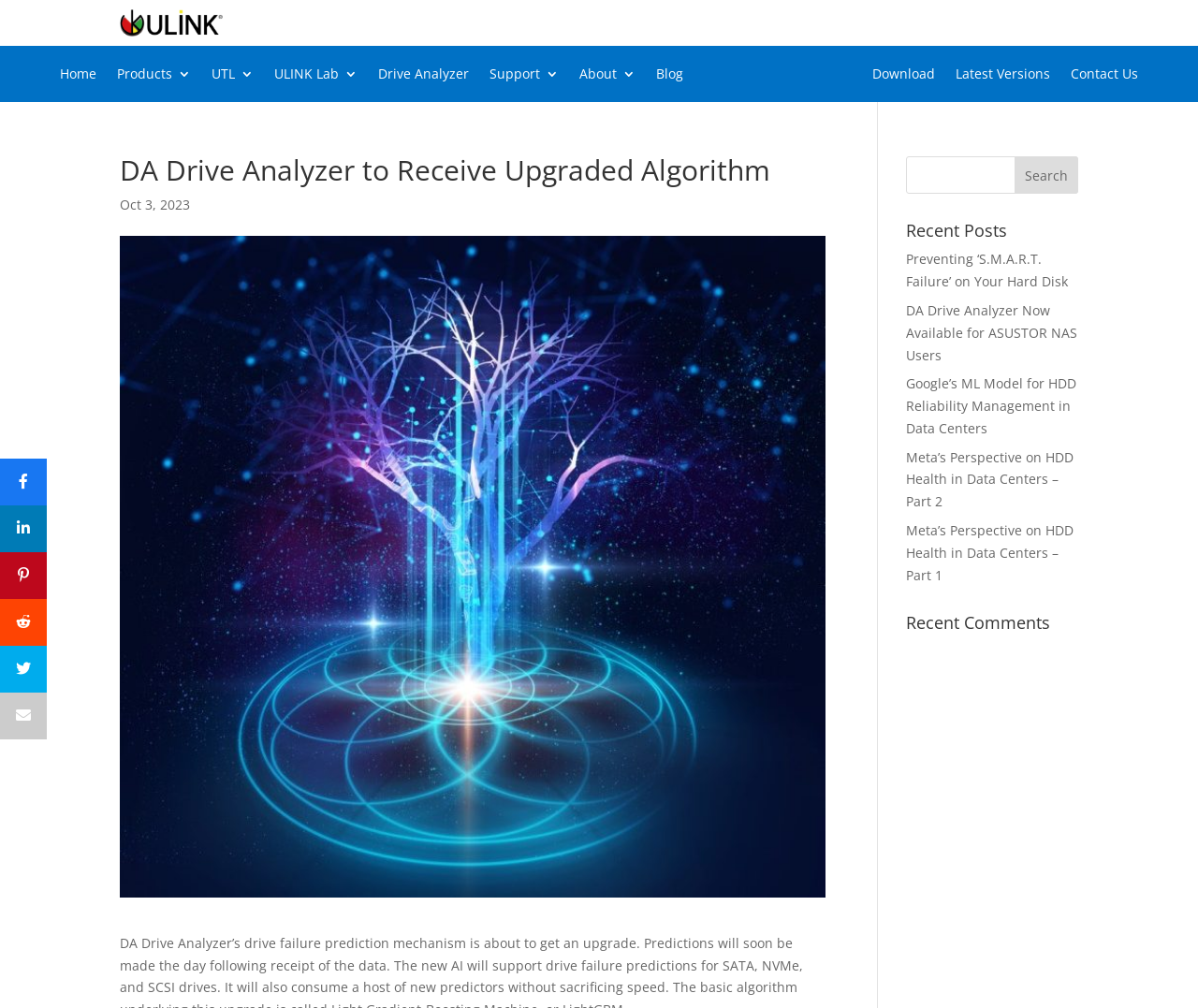Carefully examine the image and provide an in-depth answer to the question: What is the date mentioned on the webpage?

I found the answer by looking at the static text element with the bounding box coordinates [0.1, 0.194, 0.159, 0.212], which contains the text 'Oct 3, 2023'.